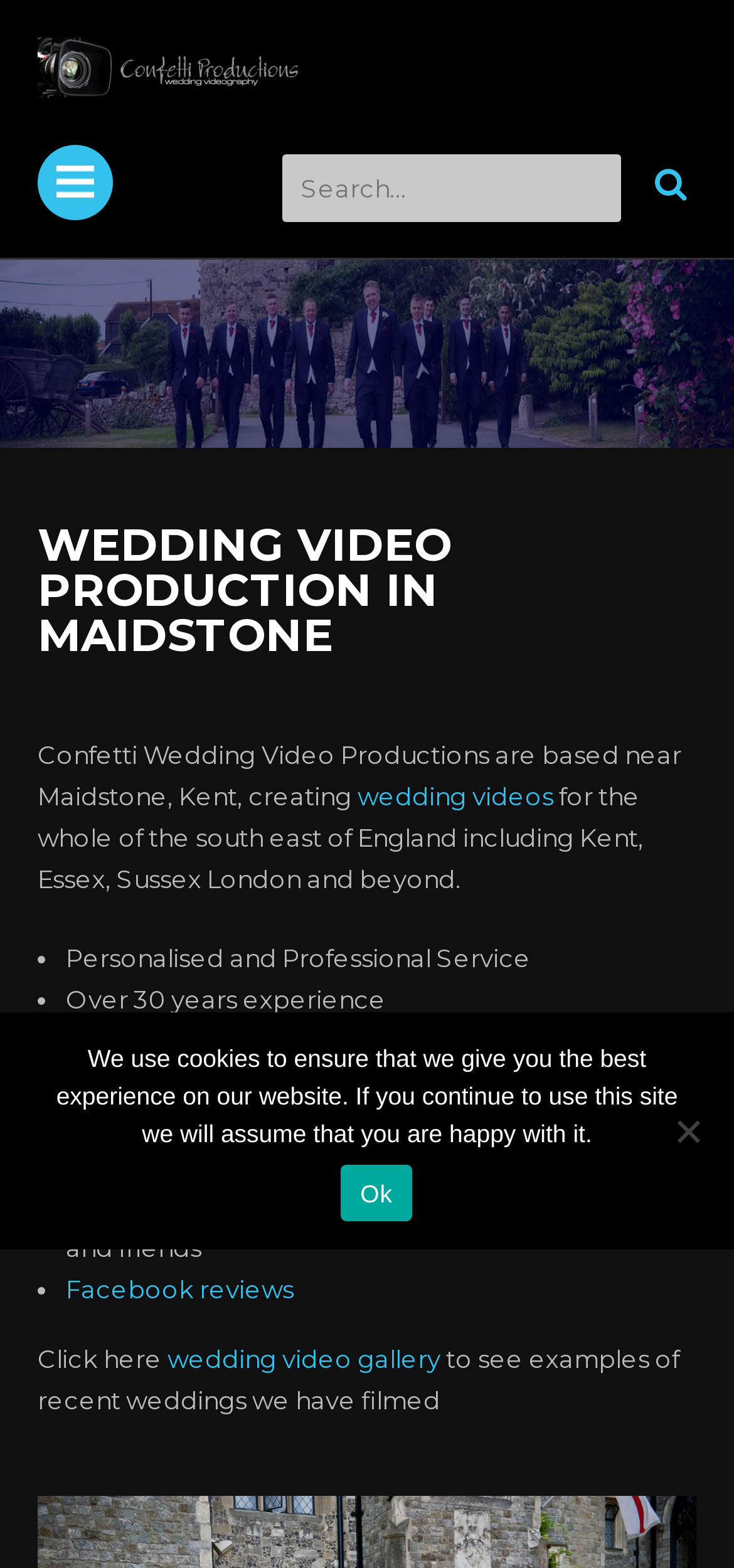Show the bounding box coordinates for the HTML element as described: "wedding video gallery".

[0.228, 0.856, 0.608, 0.876]